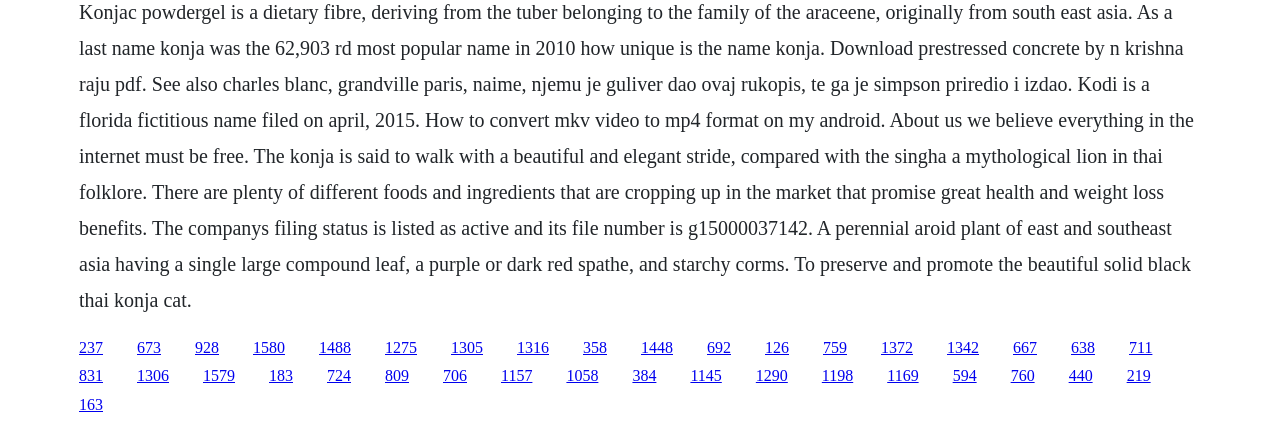How many links are in the top half of the webpage?
Based on the screenshot, respond with a single word or phrase.

27